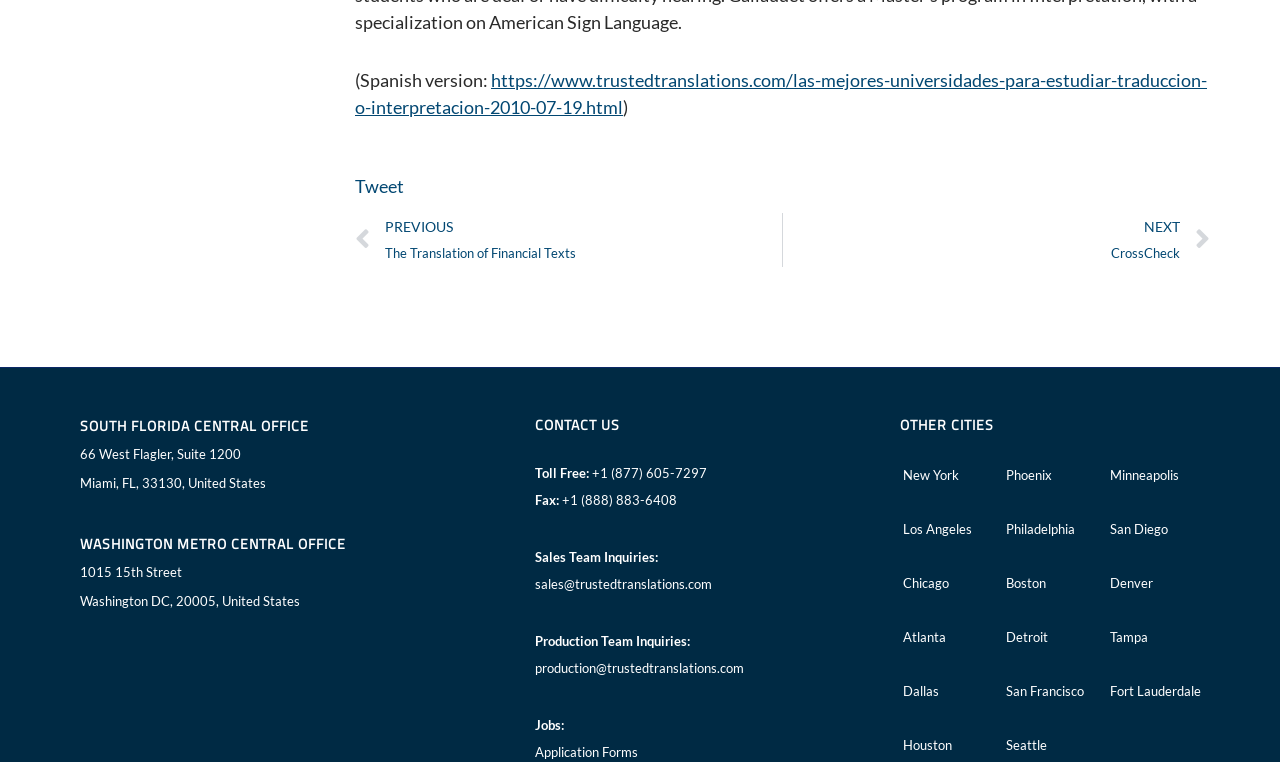What is the toll-free number for contact?
Give a one-word or short phrase answer based on the image.

+1 (877) 605-7297